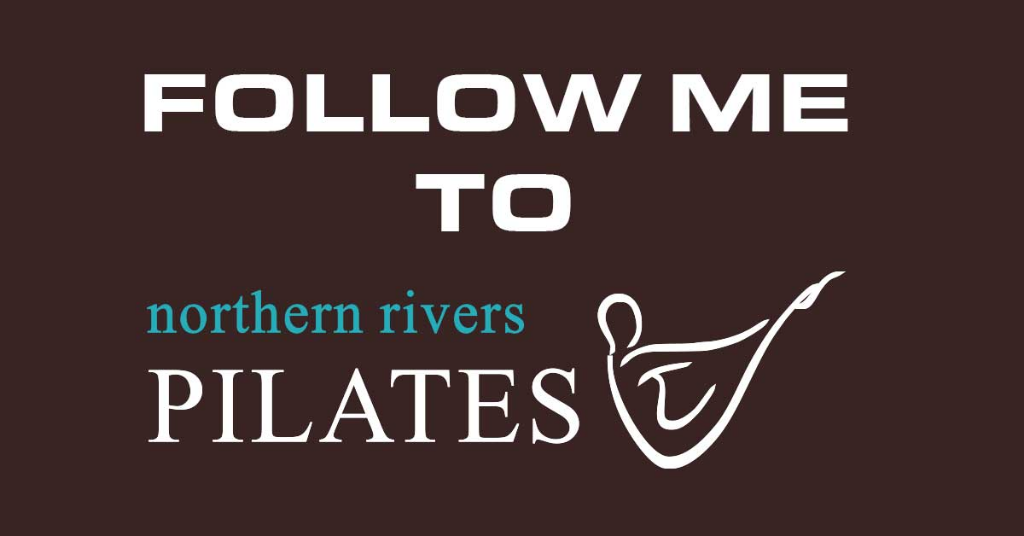Offer a detailed explanation of the image's components.

The image features a bold and inviting text graphic that reads "FOLLOW ME TO" prominently at the top, immediately drawing attention. Below this striking announcement, the phrase "northern rivers" is stylishly integrated in a lighter turquoise hue, adding a touch of elegance. The focal point of the image centers on "PILATES," rendered in large, white letters that stand out against the rich brown background, evoking a sense of warmth and approachability.

Accompanying the text is a graphic element depicting a fluid line drawing of a person in a Pilates pose, symbolizing movement and grace. This combination of text and imagery effectively conveys an inviting message aimed at engaging current and prospective Pilates enthusiasts, promoting the Northern Rivers Pilates studio as a vibrant destination for fitness and wellness.